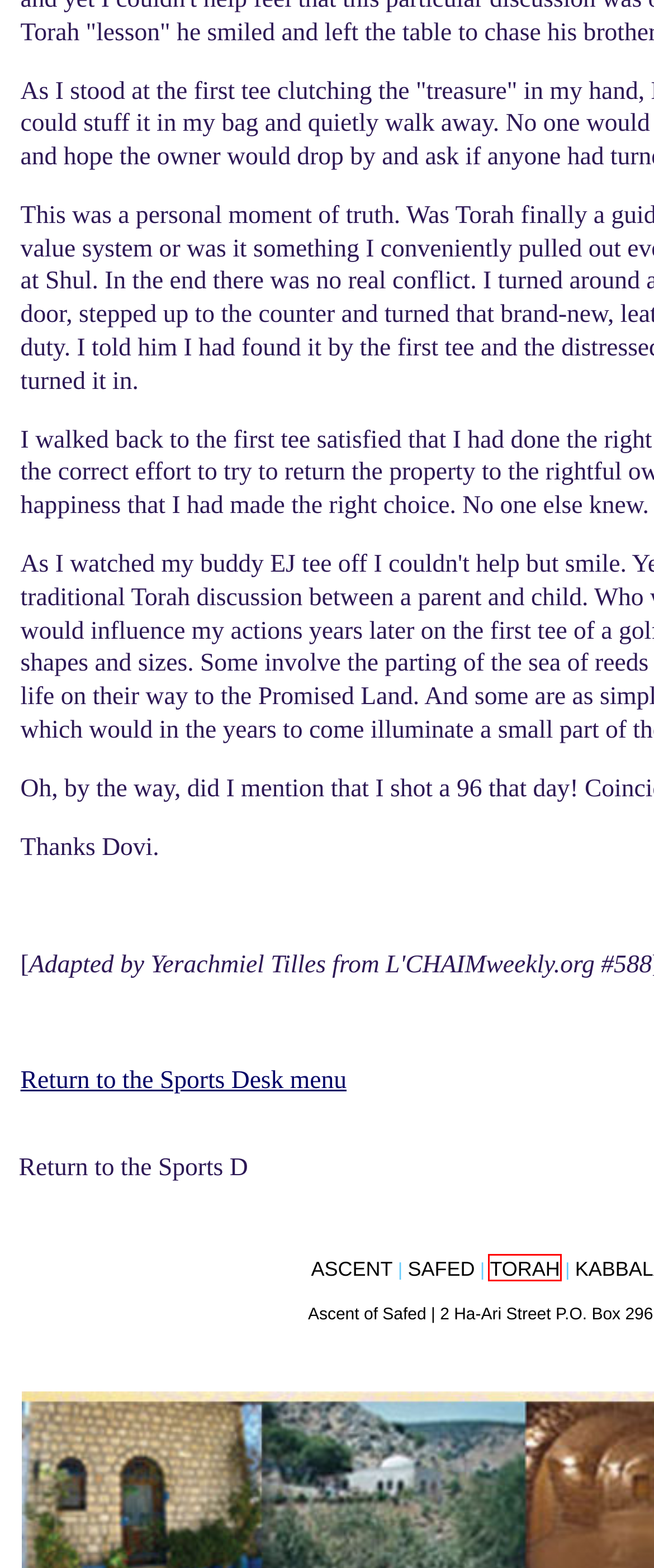Examine the screenshot of a webpage with a red bounding box around an element. Then, select the webpage description that best represents the new page after clicking the highlighted element. Here are the descriptions:
A. SafedFP
B. Shoot
C. Today
D. Support Ascent
E. TeachingFP
F. Subscriptions
G. Chassidic & Kabbalah Stories
H. The Hostel

E